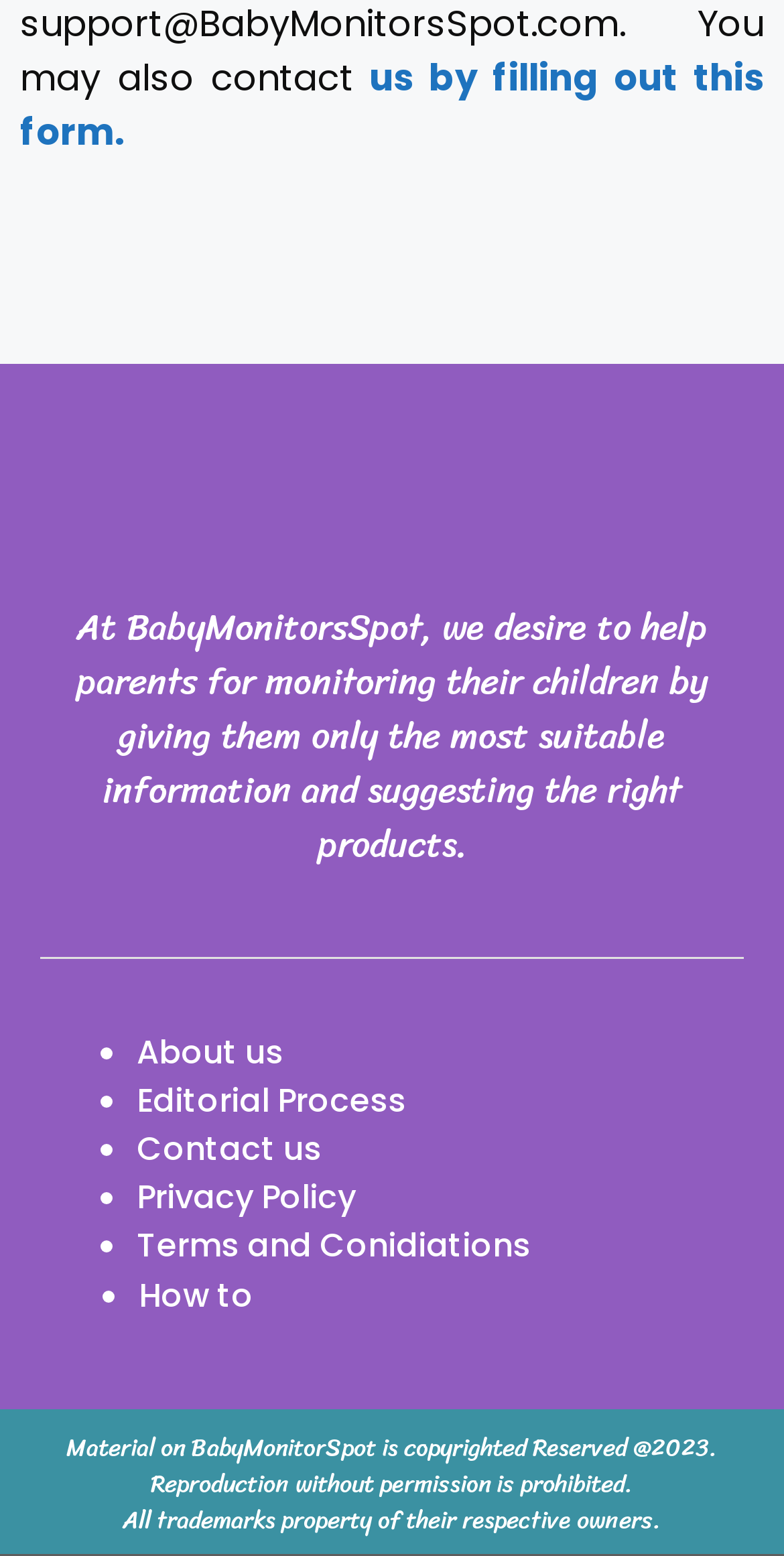What is the last item in the footer list?
From the image, provide a succinct answer in one word or a short phrase.

How to